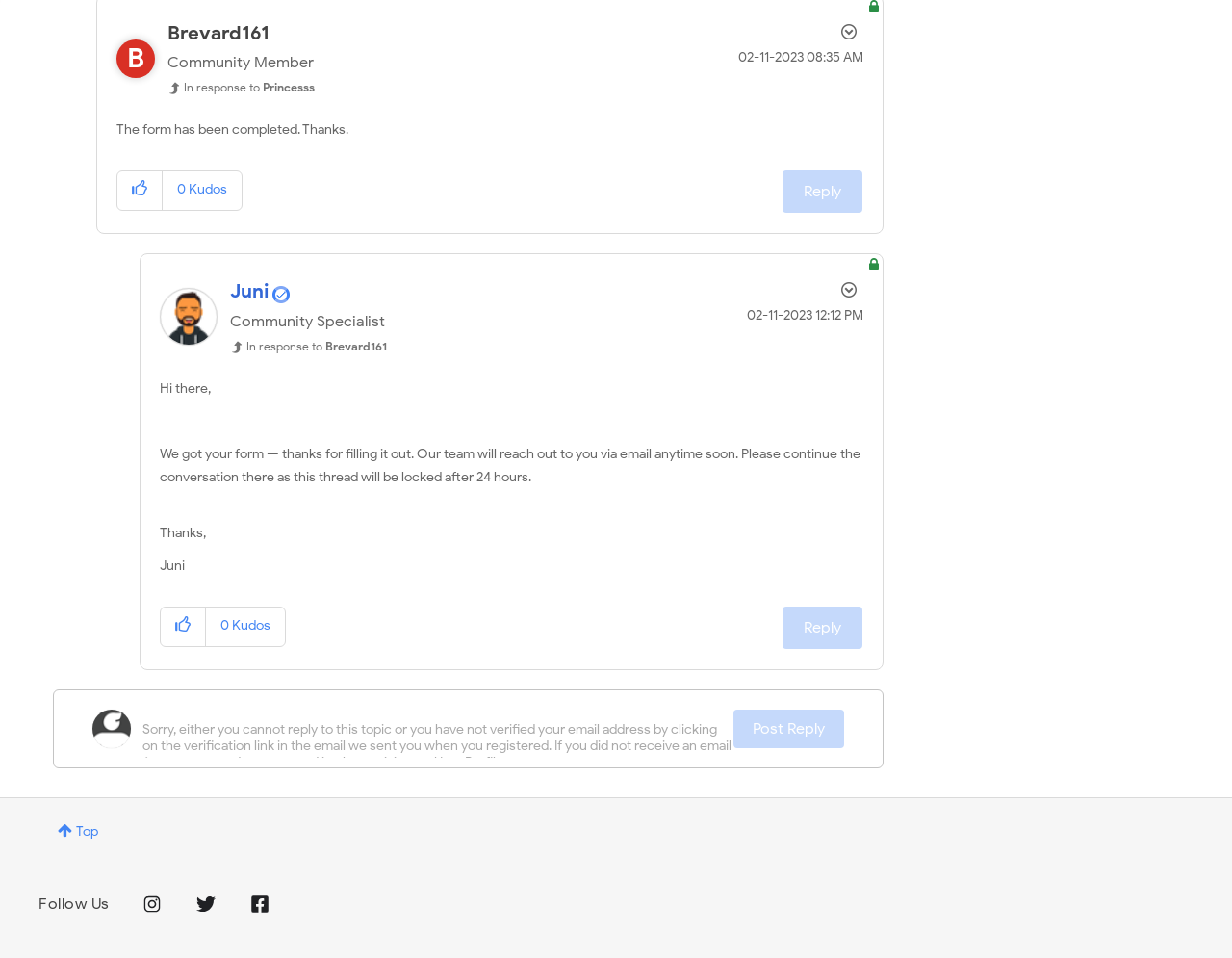Please identify the bounding box coordinates of the element's region that I should click in order to complete the following instruction: "View Profile of Brevard161". The bounding box coordinates consist of four float numbers between 0 and 1, i.e., [left, top, right, bottom].

[0.136, 0.022, 0.219, 0.047]